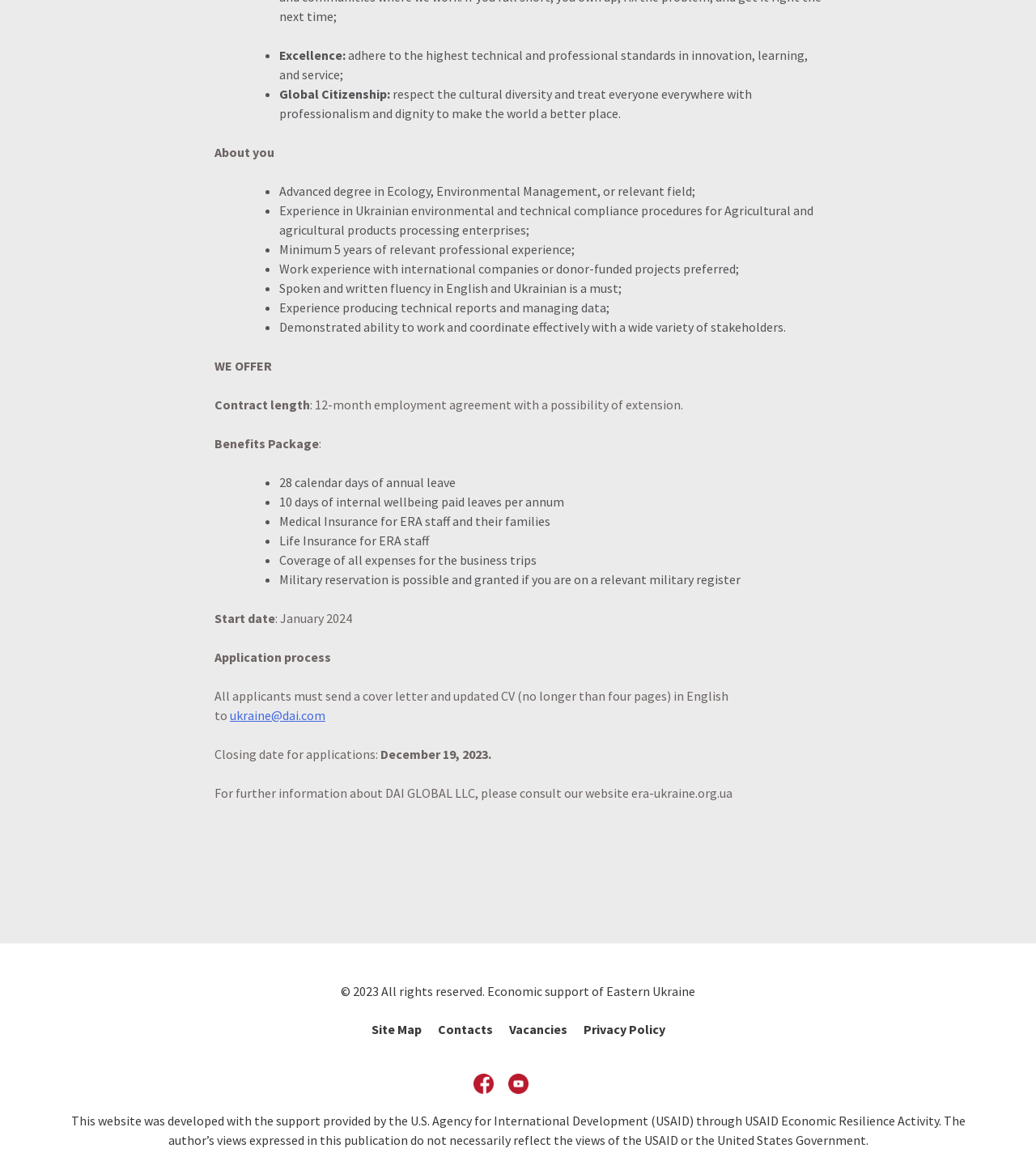Point out the bounding box coordinates of the section to click in order to follow this instruction: "Click the 'LinkedIn' link to visit the LinkedIn page".

[0.52, 0.911, 0.547, 0.935]